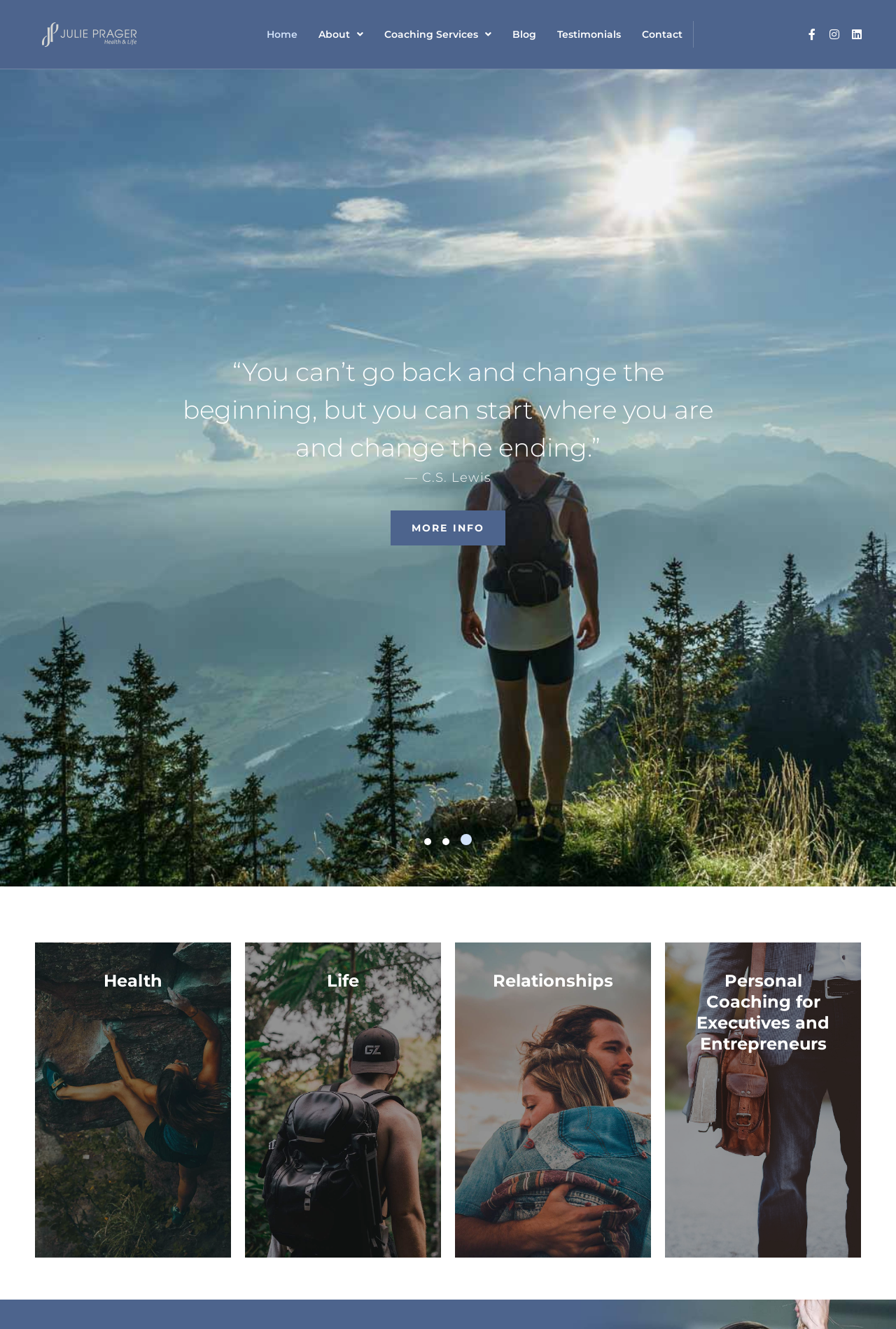Please provide the bounding box coordinate of the region that matches the element description: Coaching Services. Coordinates should be in the format (top-left x, top-left y, bottom-right x, bottom-right y) and all values should be between 0 and 1.

[0.417, 0.016, 0.56, 0.036]